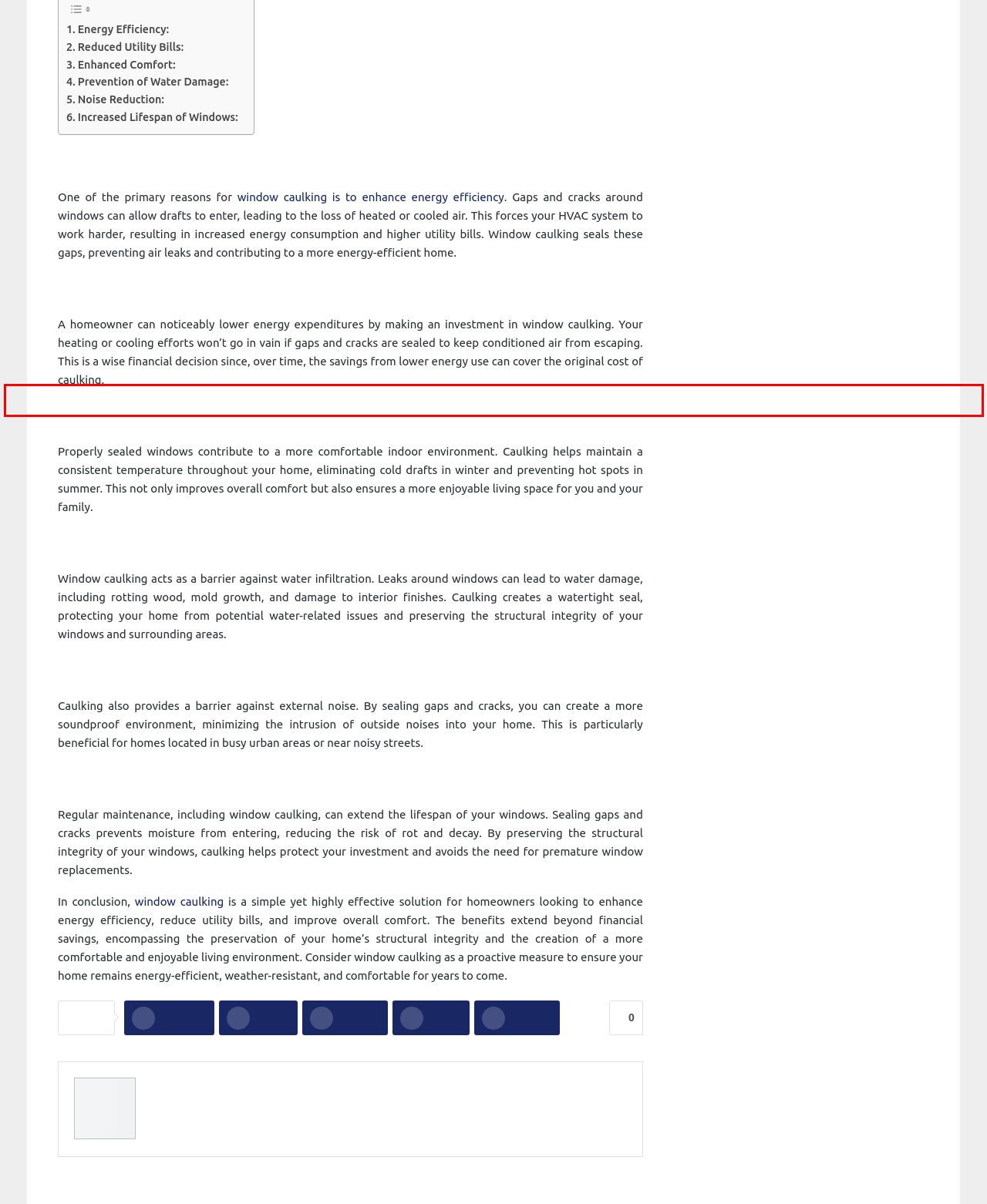Identify the text within the red bounding box on the webpage screenshot and generate the extracted text content.

Properly sealed windows contribute to a more comfortable indoor environment. Caulking helps maintain a consistent temperature throughout your home, eliminating cold drafts in winter and preventing hot spots in summer. This not only improves overall comfort but also ensures a more enjoyable living space for you and your family.